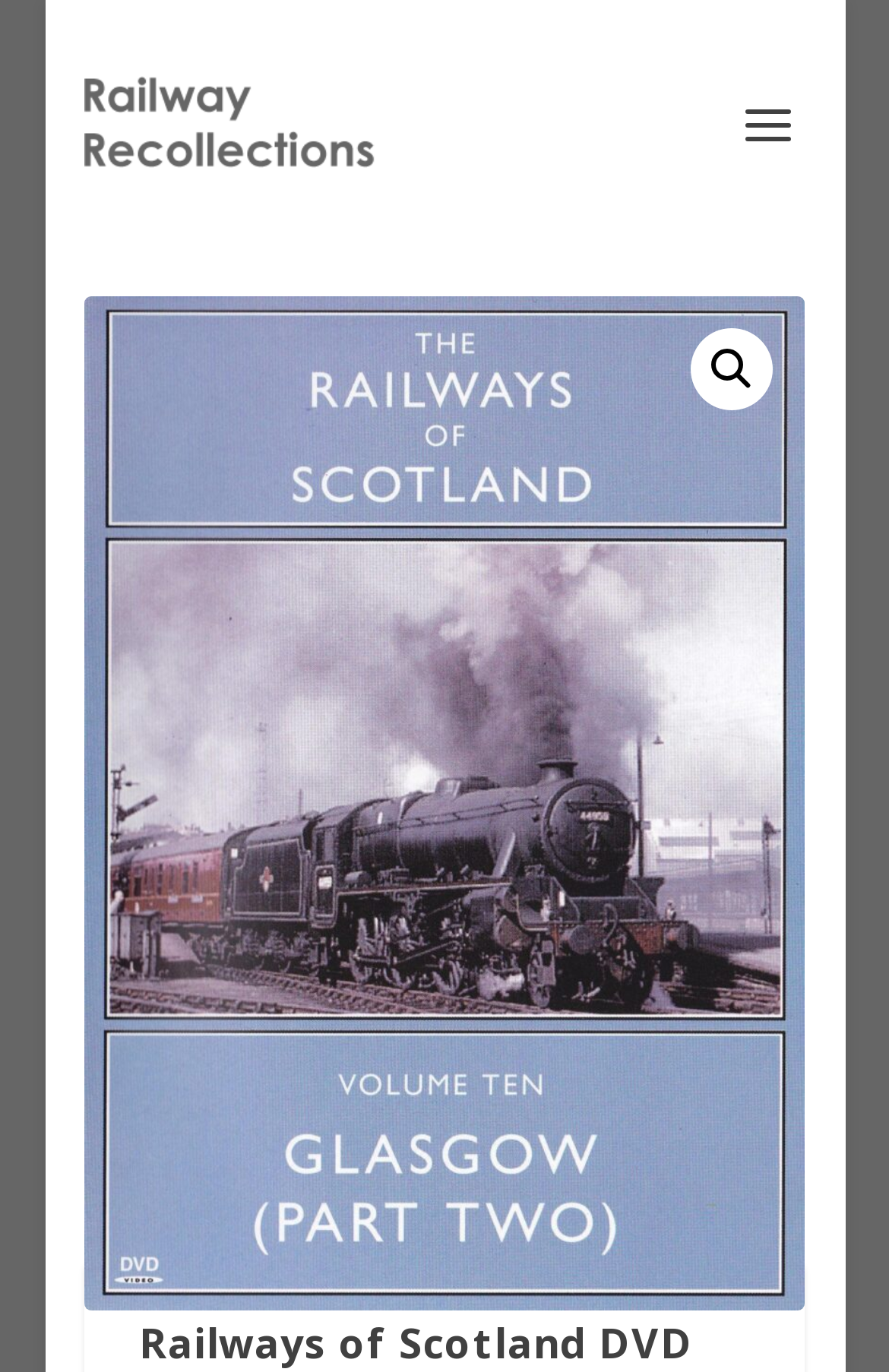Identify and extract the main heading from the webpage.

Railways of Scotland DVD 10: Glasgow, Part 2